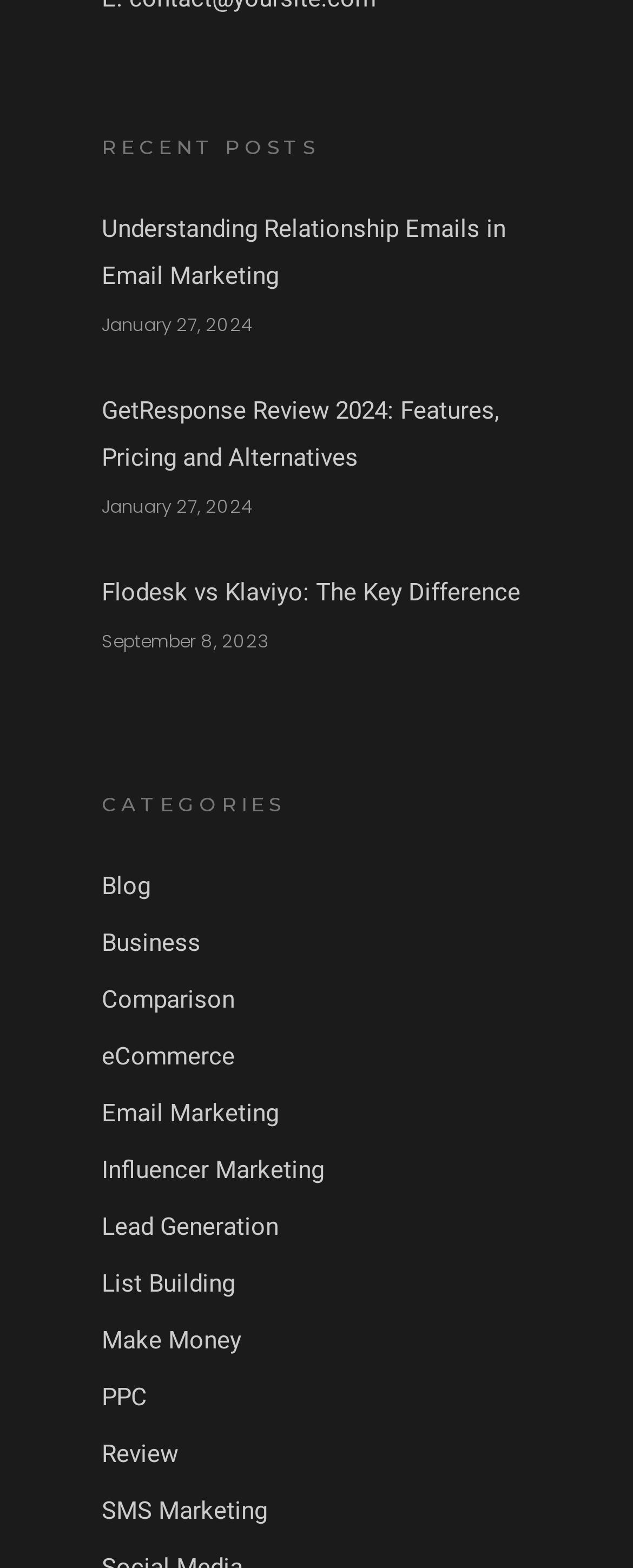How many recent posts are listed on the webpage?
Using the image as a reference, give an elaborate response to the question.

The recent posts are identified by the link elements with text such as 'Understanding Relationship Emails in Email Marketing', 'GetResponse Review 2024: Features, Pricing and Alternatives', and 'Flodesk vs Klaviyo: The Key Difference'. There are 3 link elements in total, each representing a recent post.